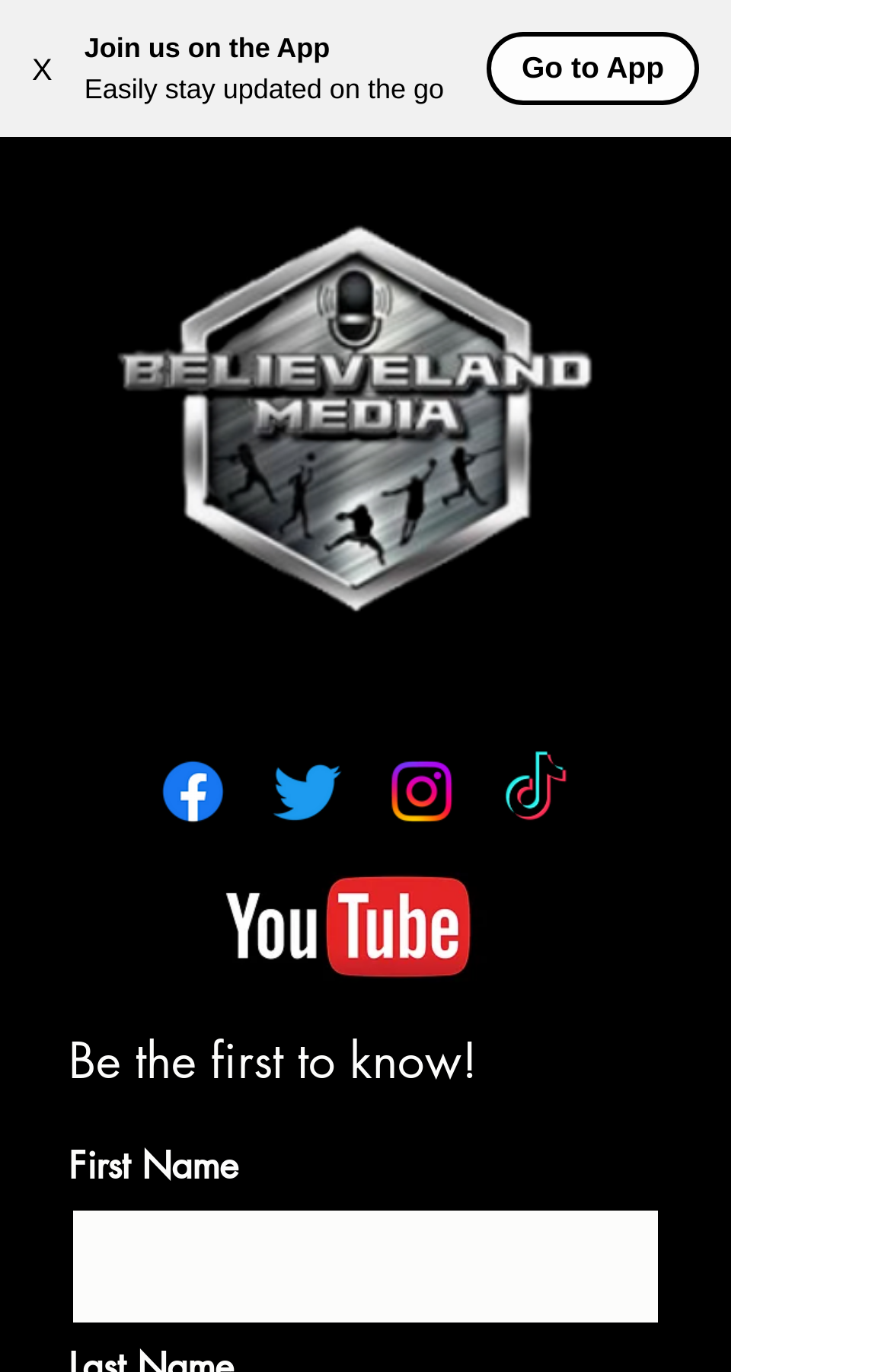How many social media links are available?
Give a thorough and detailed response to the question.

I counted the number of links in the 'Social Bar' list, which includes Facebook, Twitter, Instagram, and TikTok, so there are 4 social media links available.